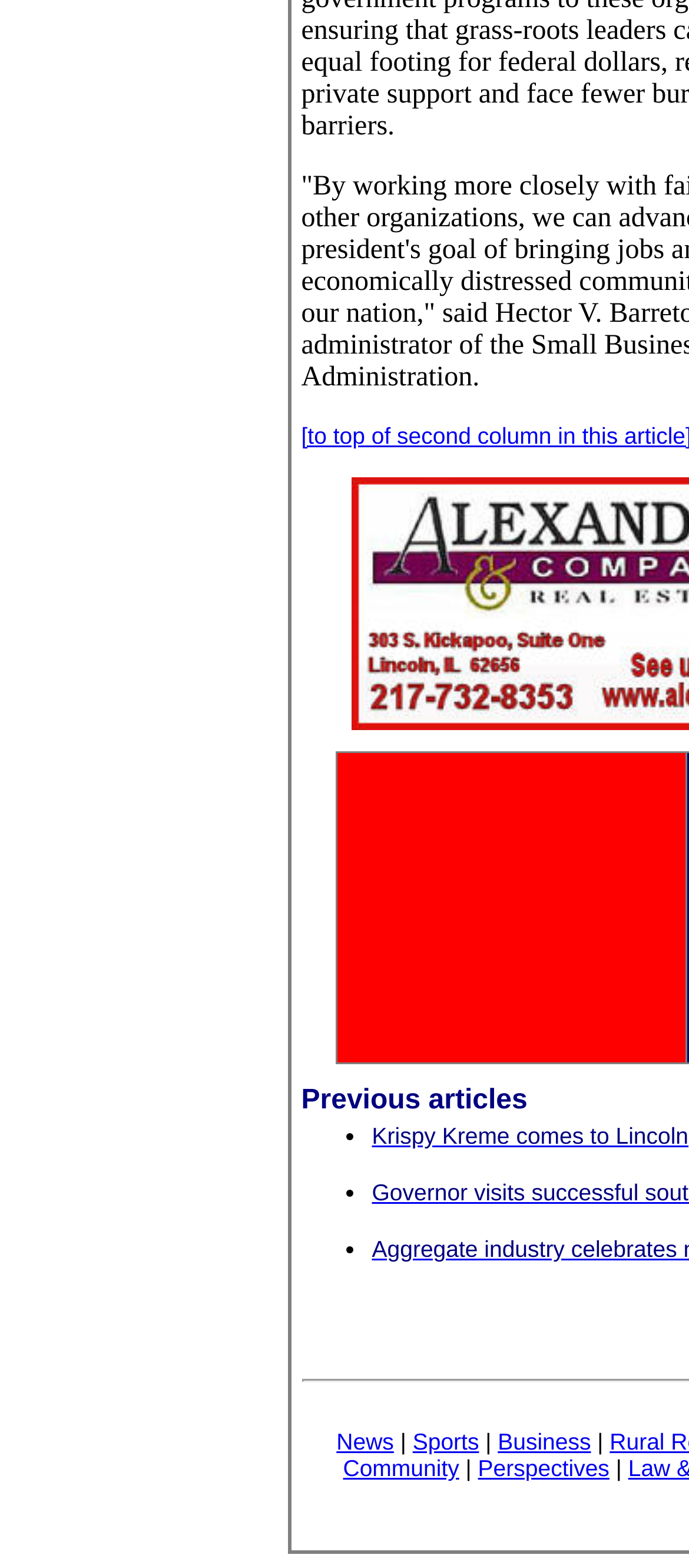How many links are there in the top section?
Using the visual information, respond with a single word or phrase.

1